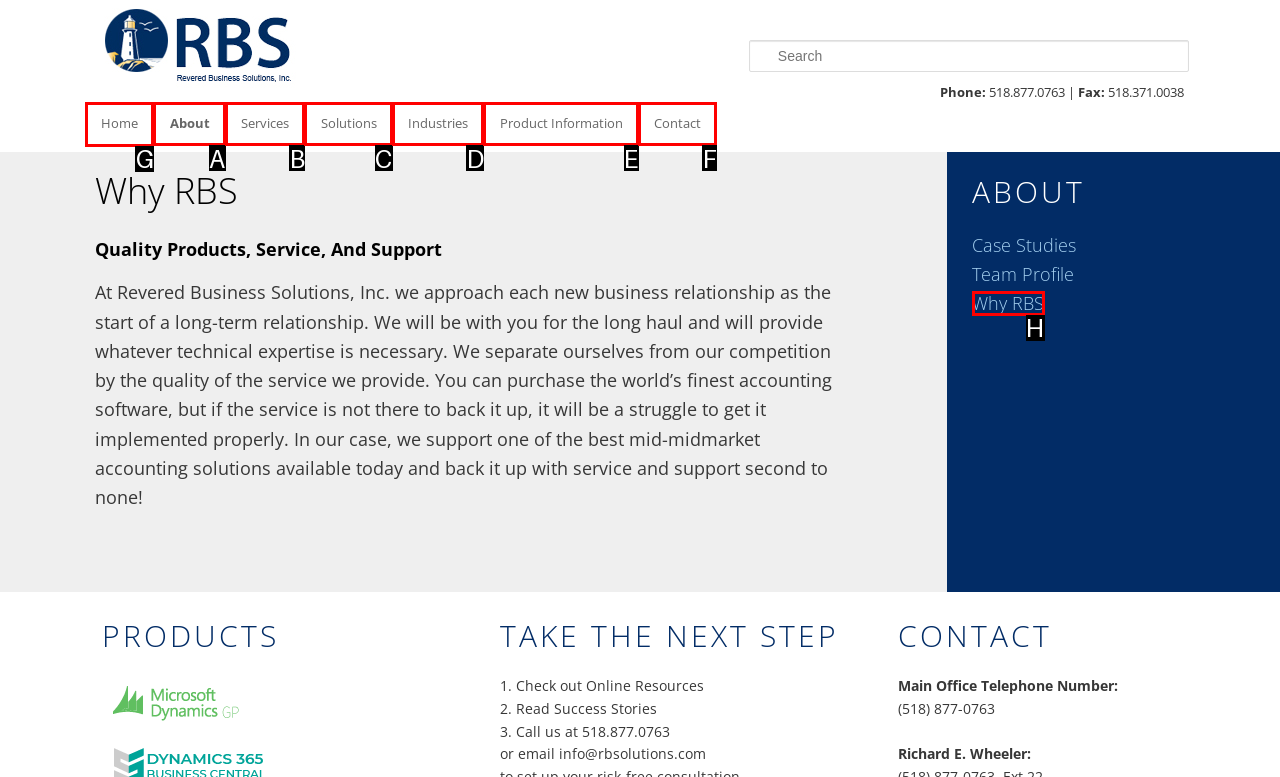Choose the letter of the UI element necessary for this task: Go to Home page
Answer with the correct letter.

G